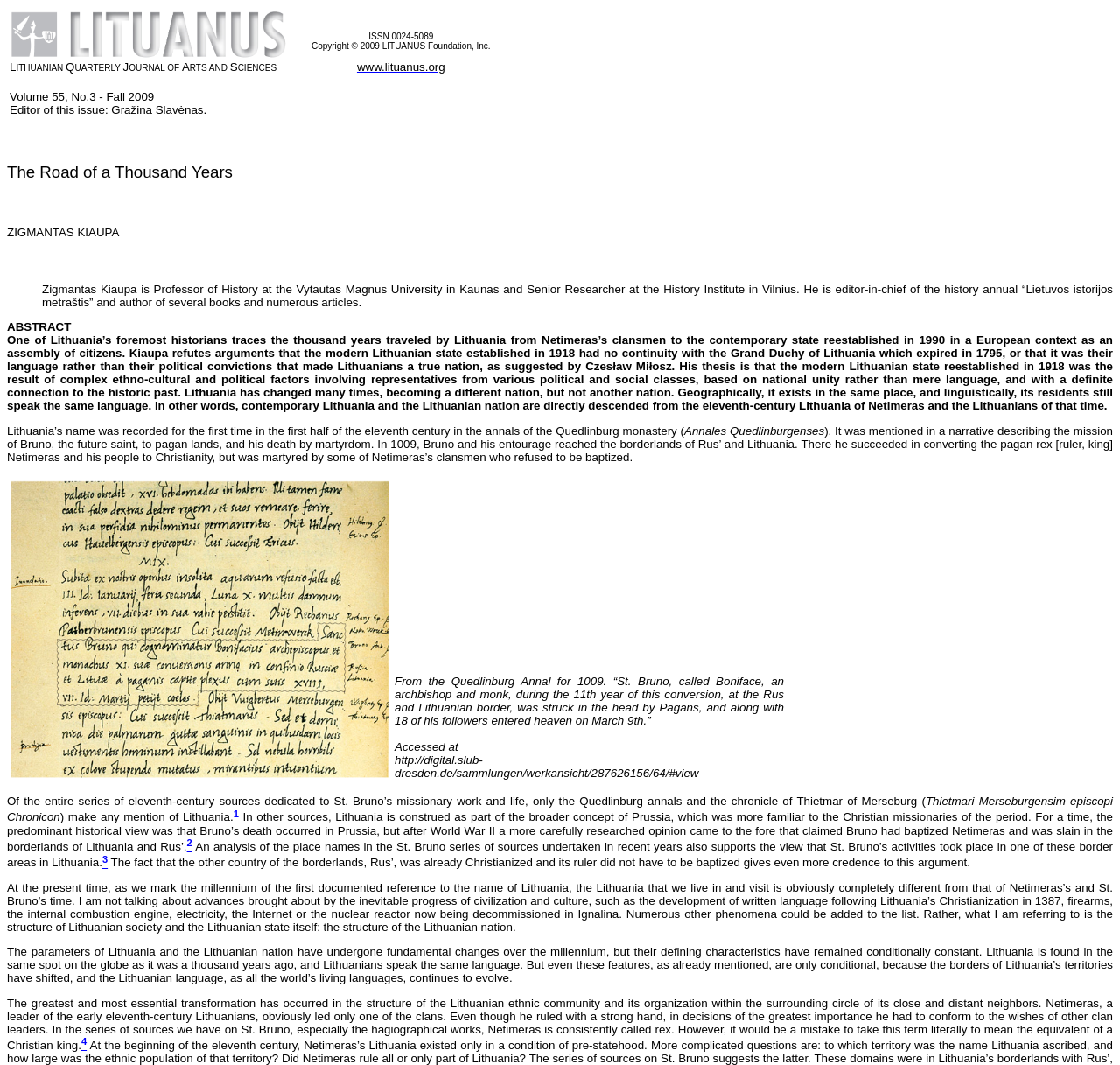Explain the webpage's layout and main content in detail.

This webpage is an academic article titled "The Road of a Thousand Years - Zigmantas Kiaupa". At the top, there is a header section with a table containing the journal title "LITHUANIAN QUARTERLY JOURNAL OF ARTS AND SCIENCES" and a copyright notice with a link to the journal's website. Below this, there is a table with the volume and issue number, as well as the editor's name.

The main content of the article is divided into several sections. The first section is an abstract, which summarizes the article's main argument. The author, Zigmantas Kiaupa, is a professor of history who argues that the modern Lithuanian state established in 1918 was the result of complex ethno-cultural and political factors, and that it has a direct connection to the historic past.

The article then delves into the history of Lithuania, starting from the 11th century when the country's name was first recorded in the annals of the Quedlinburg monastery. The author discusses the missionary work of St. Bruno and his death by martyrdom, as well as the conversion of the pagan rex Netimeras and his people to Christianity.

The article continues to explore the development of Lithuania over the centuries, including the changes in its borders, language, and society. The author argues that despite these changes, the defining characteristics of Lithuania and the Lithuanian nation have remained conditionally constant.

Throughout the article, there are several links to external sources, including a link to a digital archive of the Quedlinburg annals. There are also several superscript numbers that refer to footnotes or citations. The article is written in a formal and academic tone, with a focus on historical analysis and argumentation.